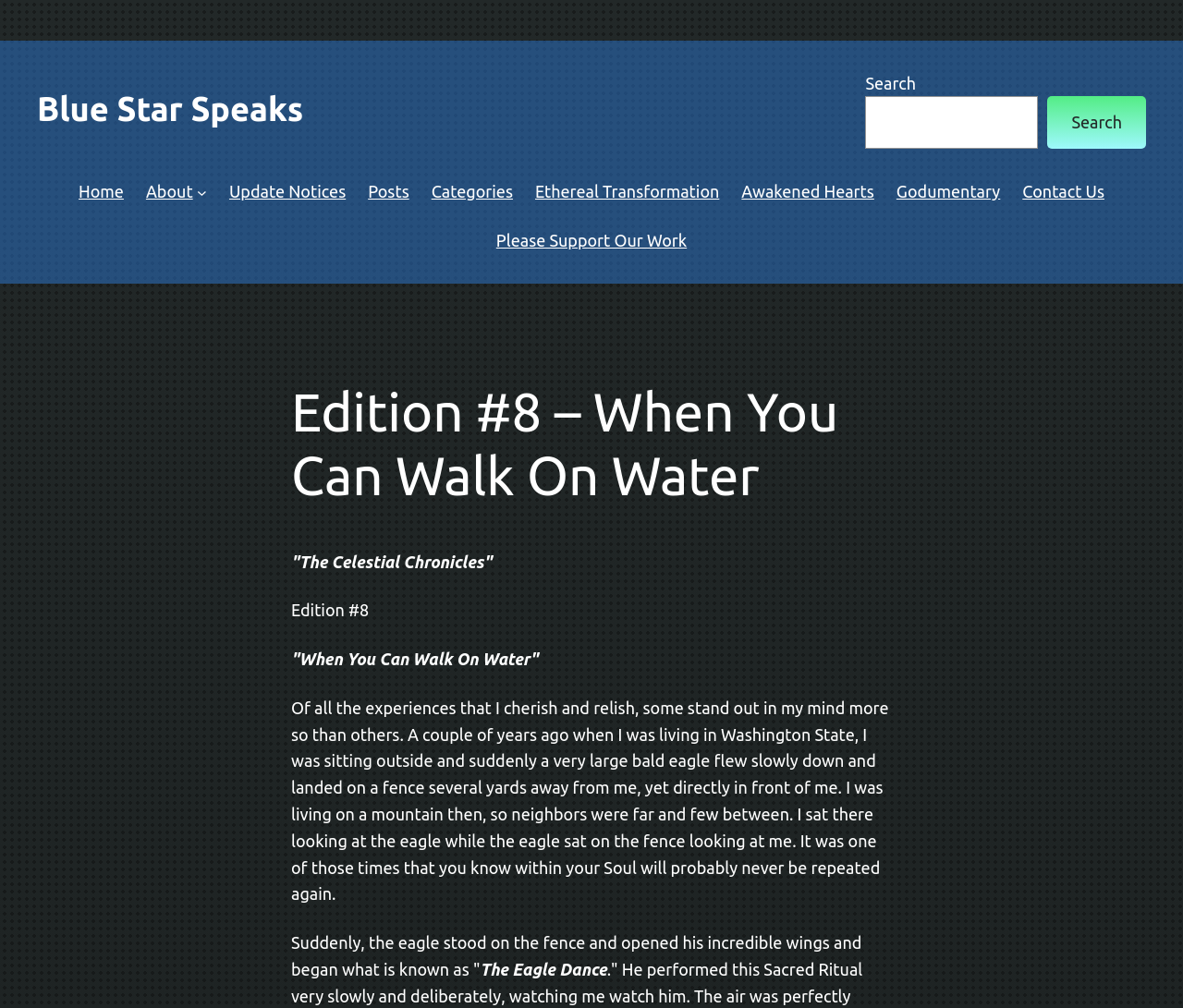Can you find the bounding box coordinates of the area I should click to execute the following instruction: "Click Back to Home button"?

None